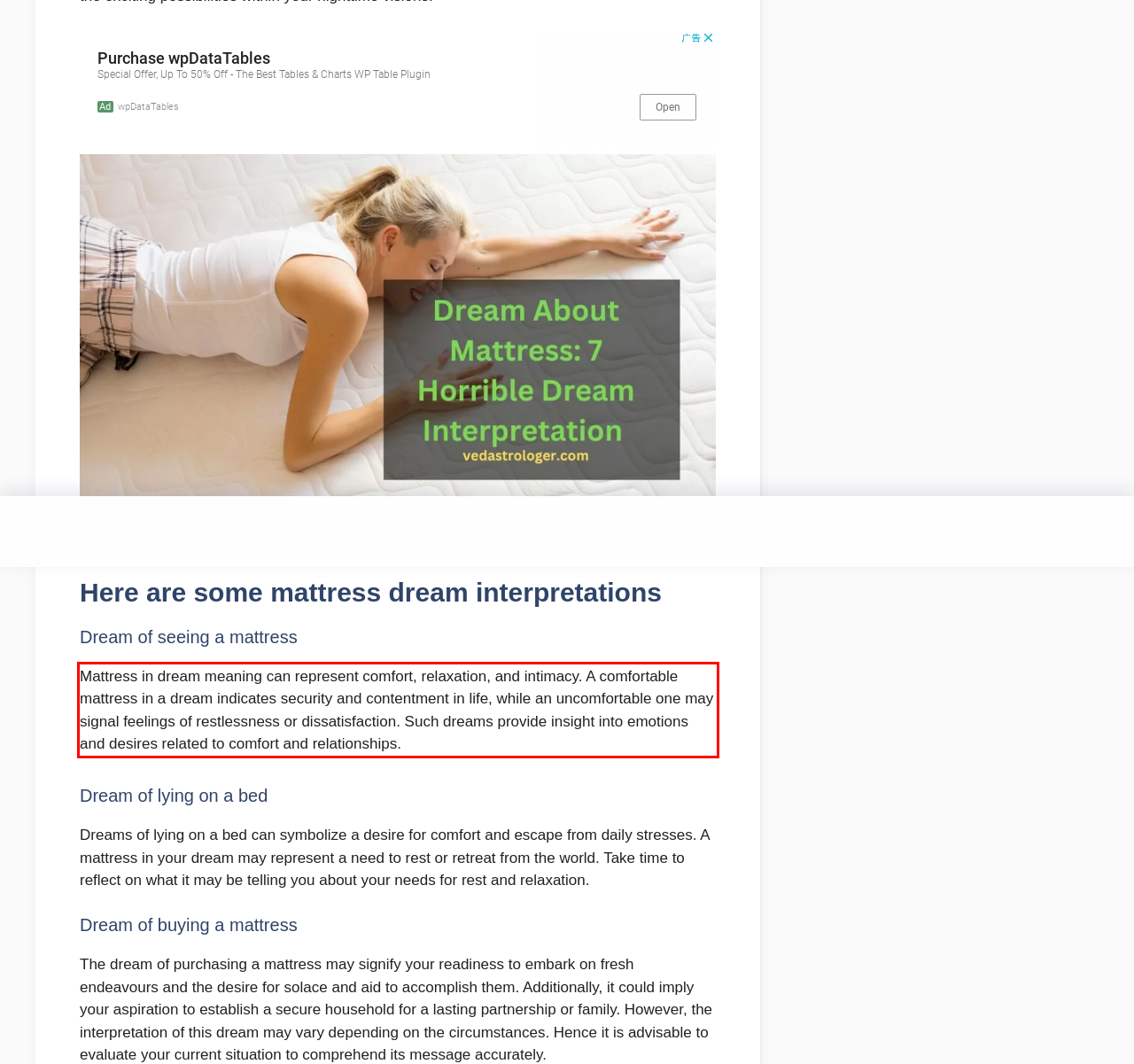From the provided screenshot, extract the text content that is enclosed within the red bounding box.

Mattress in dream meaning can represent comfort, relaxation, and intimacy. A comfortable mattress in a dream indicates security and contentment in life, while an uncomfortable one may signal feelings of restlessness or dissatisfaction. Such dreams provide insight into emotions and desires related to comfort and relationships.